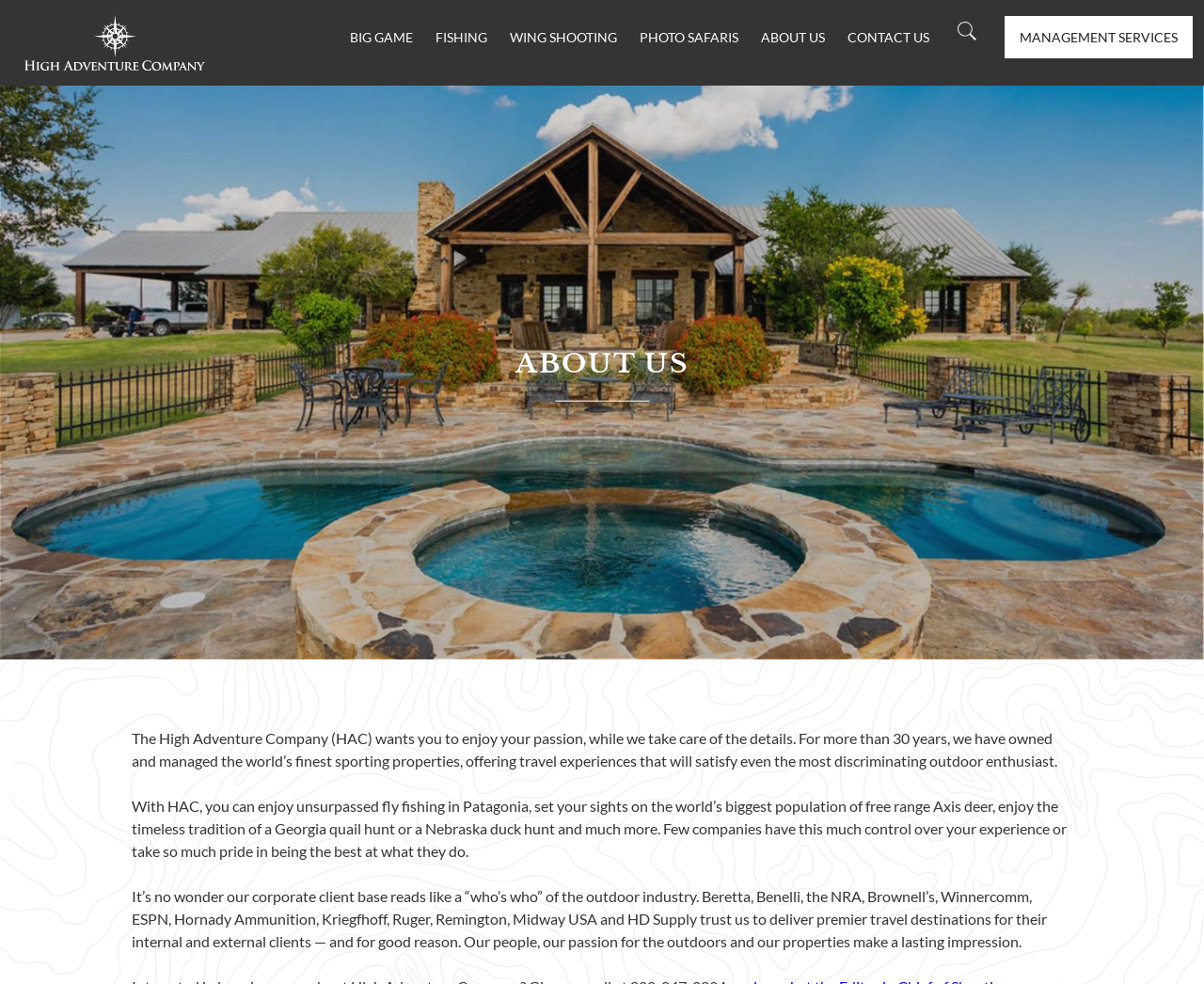Determine the bounding box coordinates of the clickable area required to perform the following instruction: "Learn more about 'MANAGEMENT SERVICES'". The coordinates should be represented as four float numbers between 0 and 1: [left, top, right, bottom].

[0.834, 0.016, 0.991, 0.059]